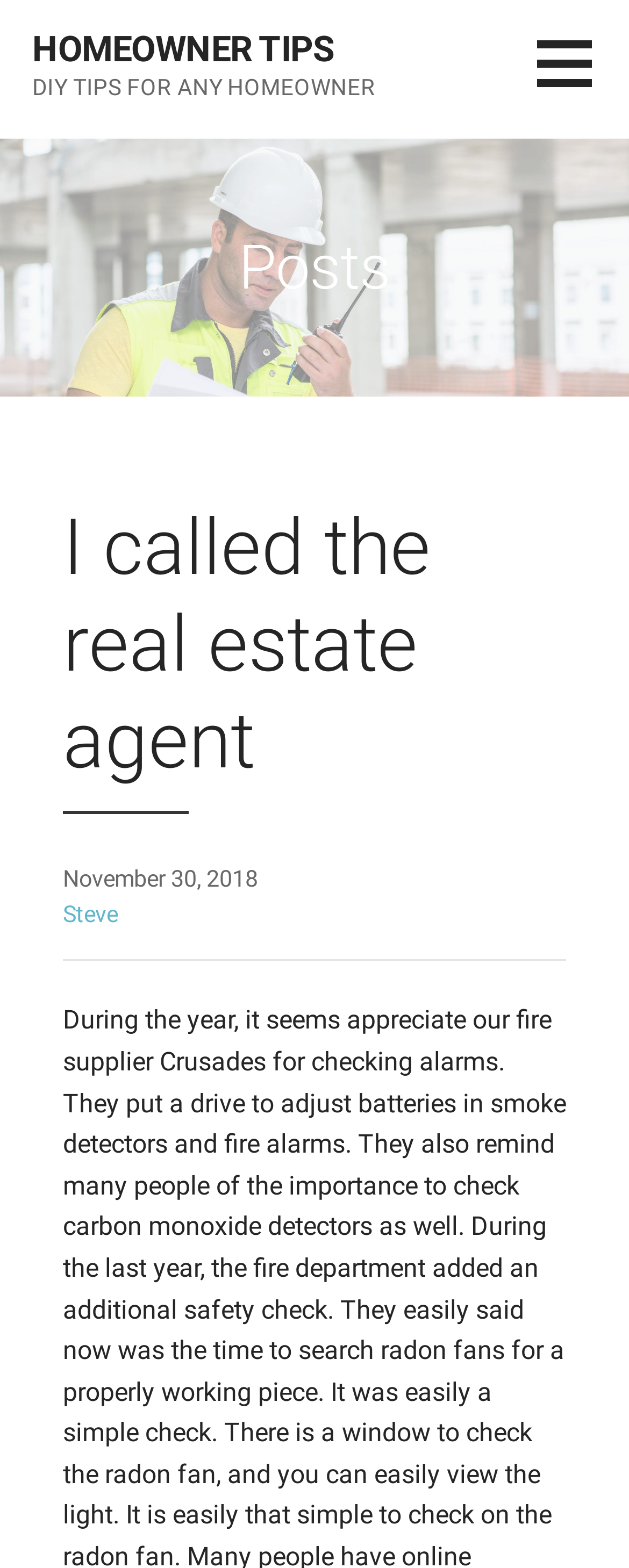Using the description: "Steve", identify the bounding box of the corresponding UI element in the screenshot.

[0.1, 0.575, 0.187, 0.592]